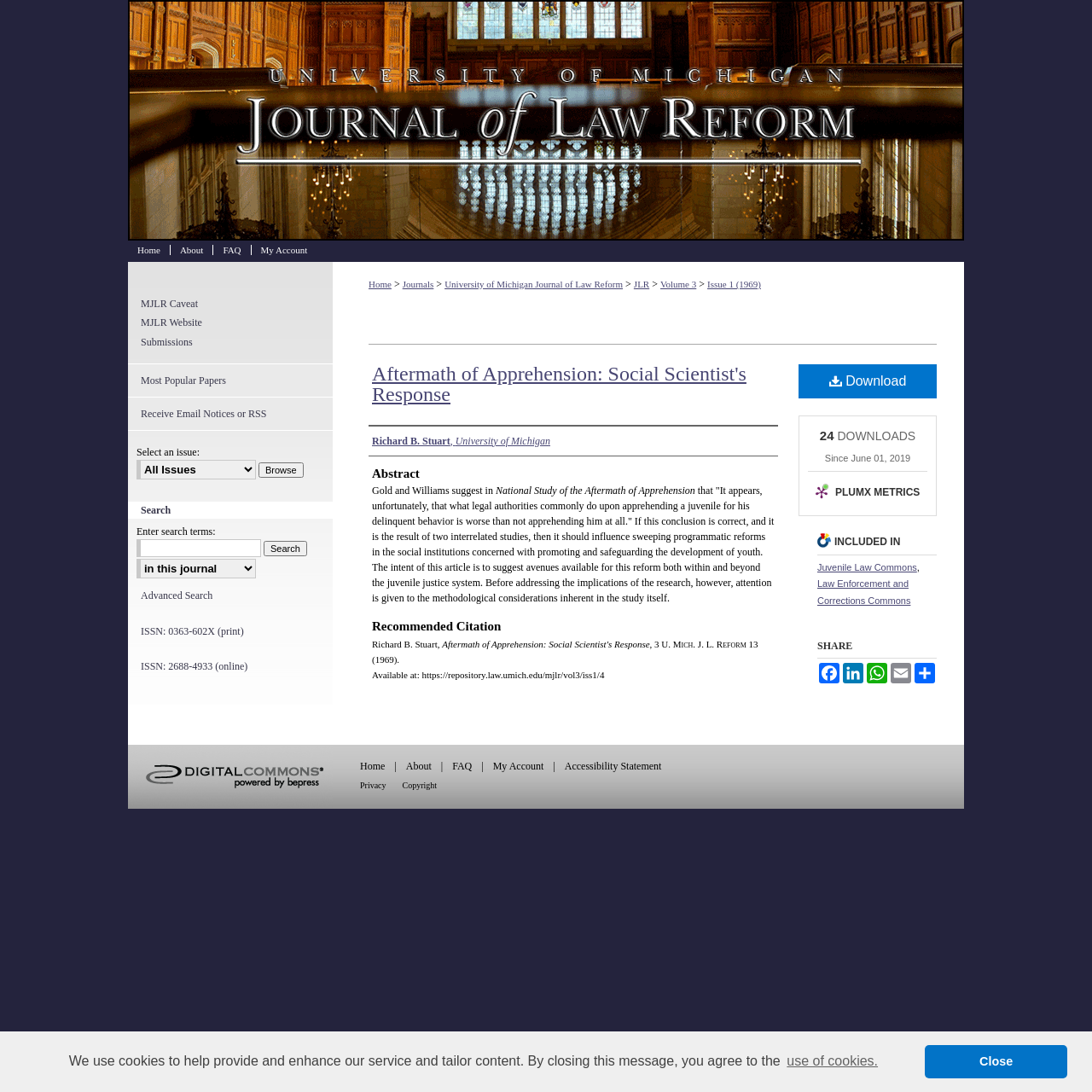Please identify the bounding box coordinates of where to click in order to follow the instruction: "Click the 'Download' button".

[0.731, 0.333, 0.858, 0.364]